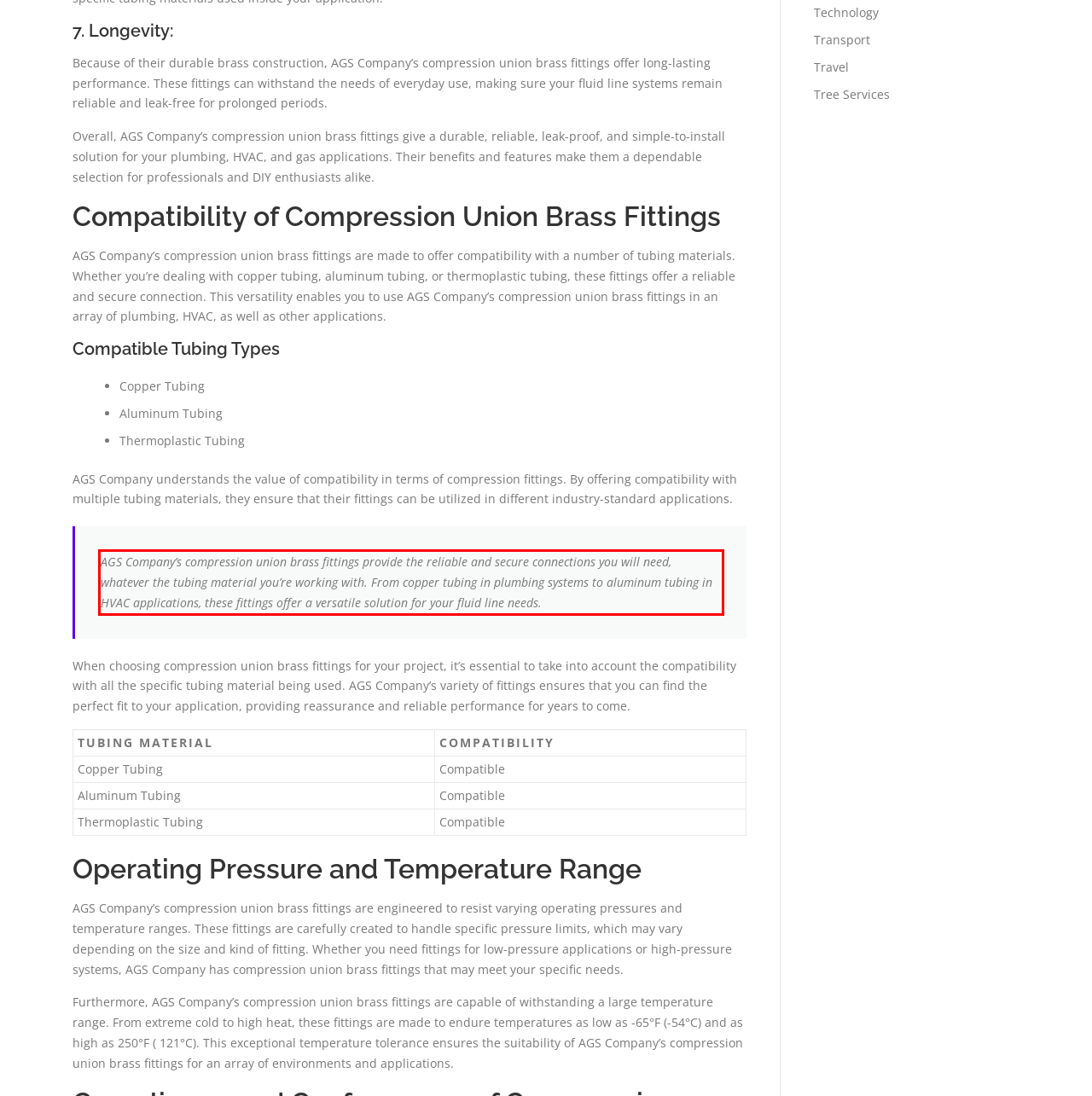Identify and extract the text within the red rectangle in the screenshot of the webpage.

AGS Company’s compression union brass fittings provide the reliable and secure connections you will need, whatever the tubing material you’re working with. From copper tubing in plumbing systems to aluminum tubing in HVAC applications, these fittings offer a versatile solution for your fluid line needs.